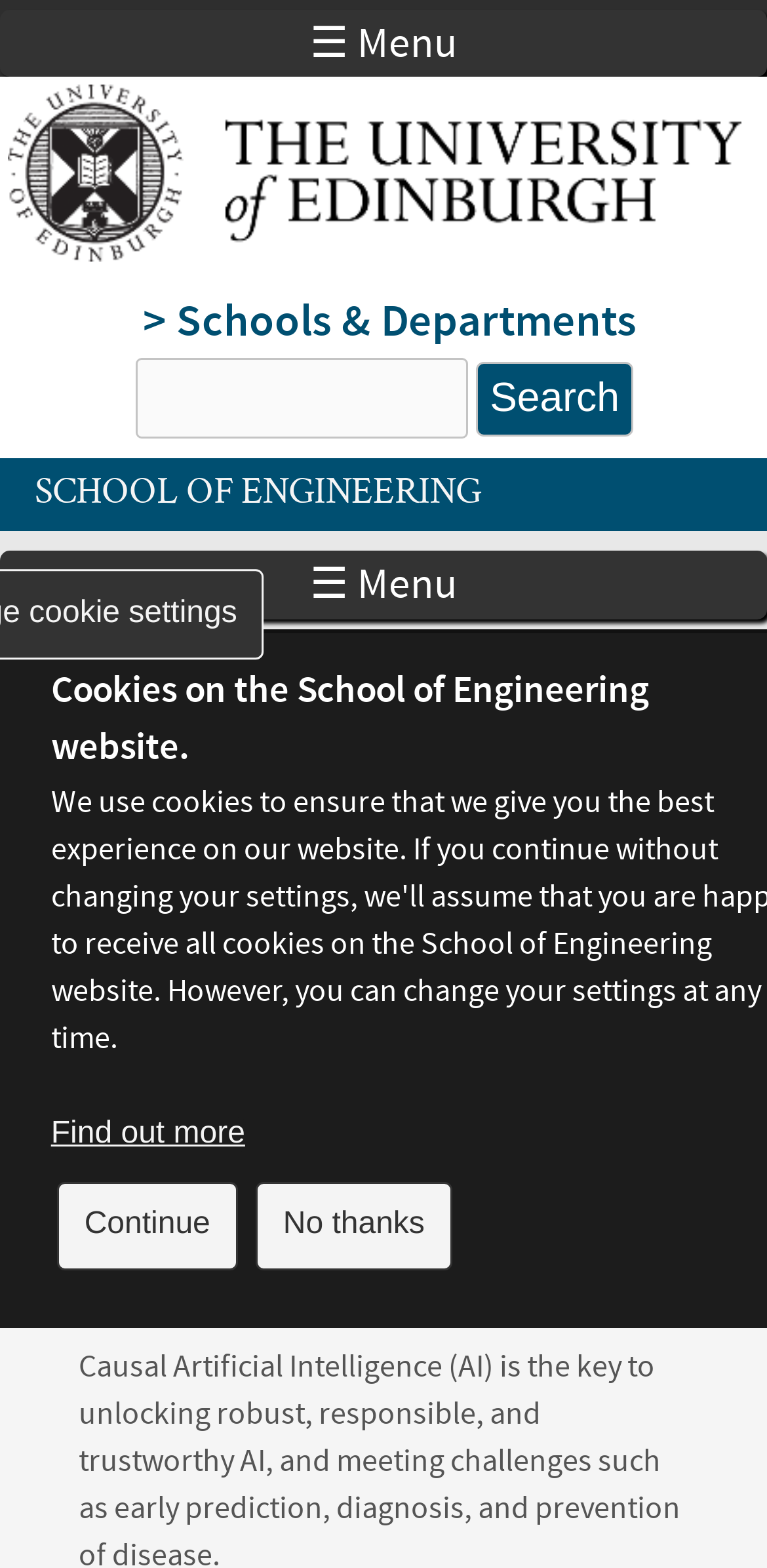Please answer the following query using a single word or phrase: 
What can I do with the search form?

Search